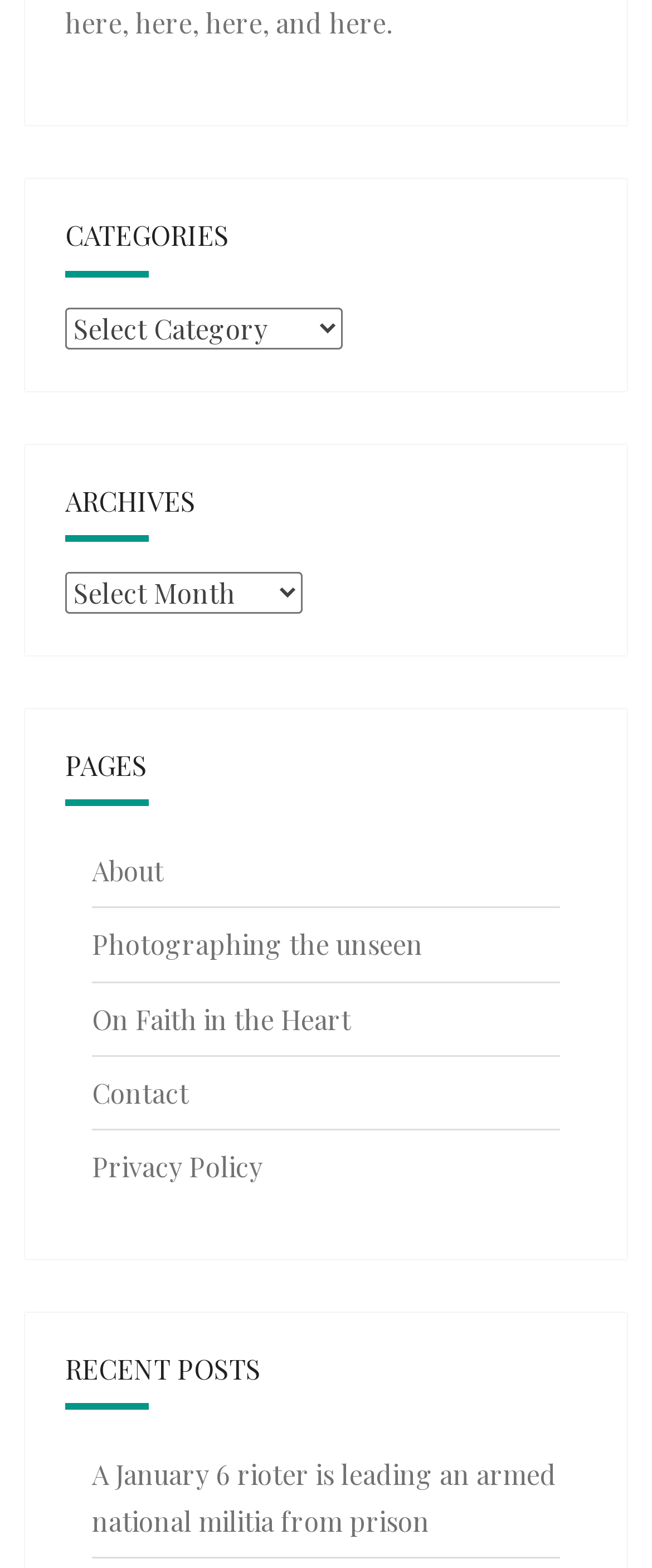For the following element description, predict the bounding box coordinates in the format (top-left x, top-left y, bottom-right x, bottom-right y). All values should be floating point numbers between 0 and 1. Description: Photographing the unseen

[0.141, 0.591, 0.649, 0.614]